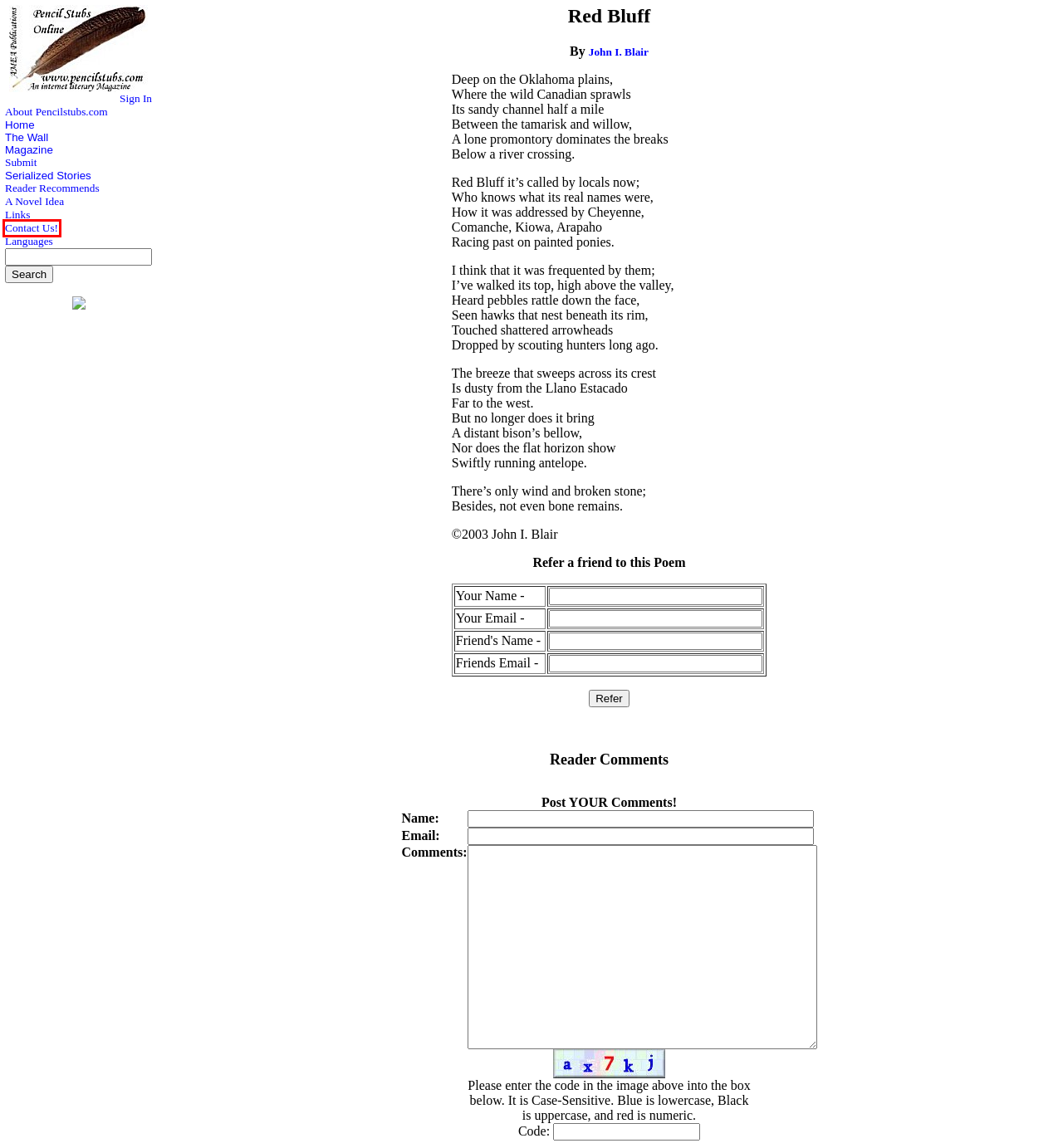Review the screenshot of a webpage which includes a red bounding box around an element. Select the description that best fits the new webpage once the element in the bounding box is clicked. Here are the candidates:
A. Magazine Home
B. PSO - Languages
C. Sign In
D. A Novel Idea!
E. Submit
F. Contact Us!
G. PSO - Email
H. Pencil Stubs Online

F